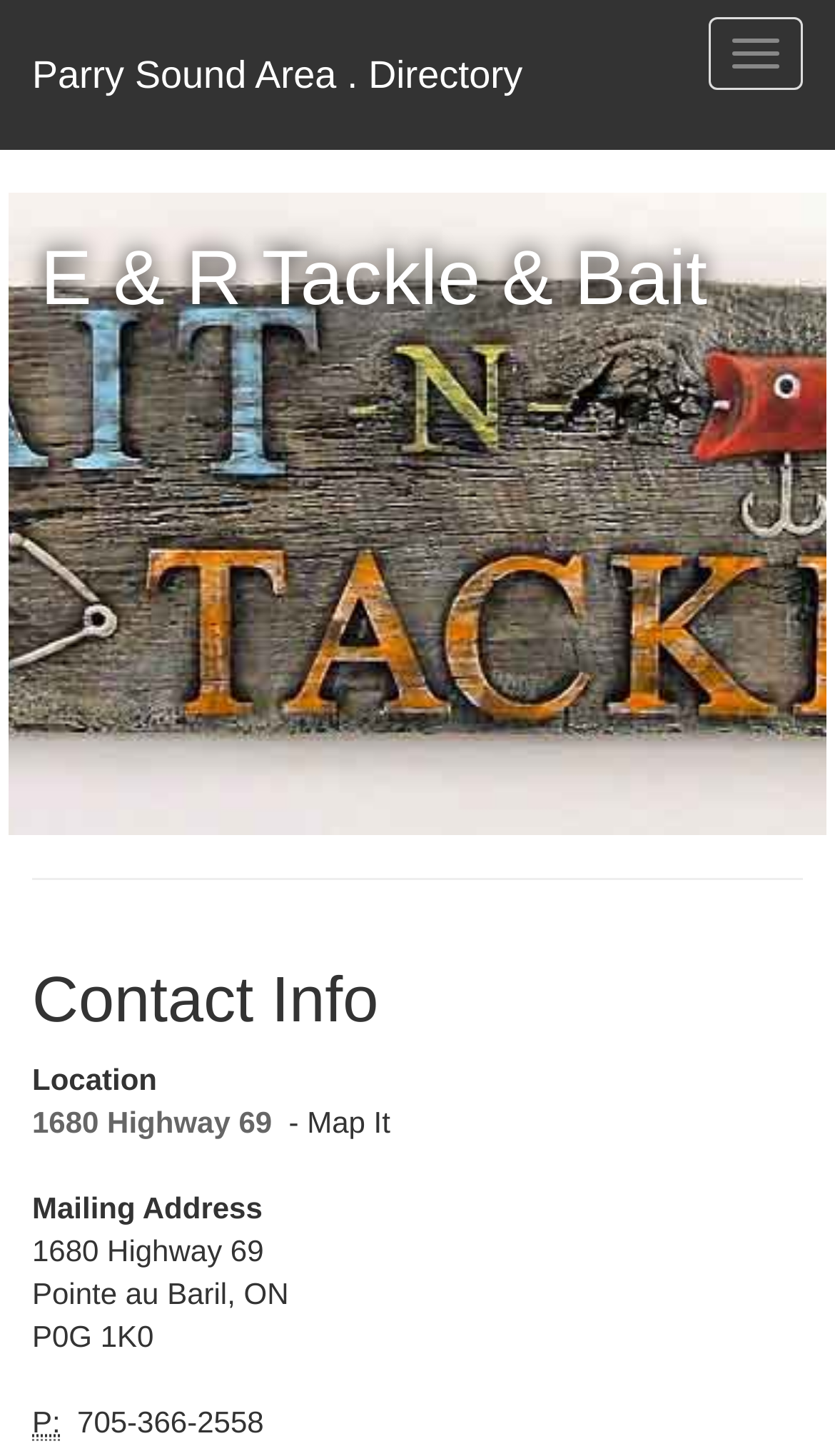Explain the features and main sections of the webpage comprehensively.

The webpage is a business directory for the Parry Sound area, with a focus on E & R Tackle & Bait. At the top right corner, there is a button to toggle navigation. Below it, on the top left, is a link to the Parry Sound Area Directory. 

The main heading, "E & R Tackle & Bait", is prominently displayed in the top center of the page. Below it, there is a horizontal separator line. 

The contact information section is divided into three groups. The first group, labeled "Contact Info", is located below the separator line. It contains the business's location, address, and a link to map it. 

The second group, "Mailing Address", is positioned below the first group and lists the business's mailing address, including the street, city, province, and postal code. 

The third group, located at the bottom of the page, displays the business's phone number, prefixed with "P:".